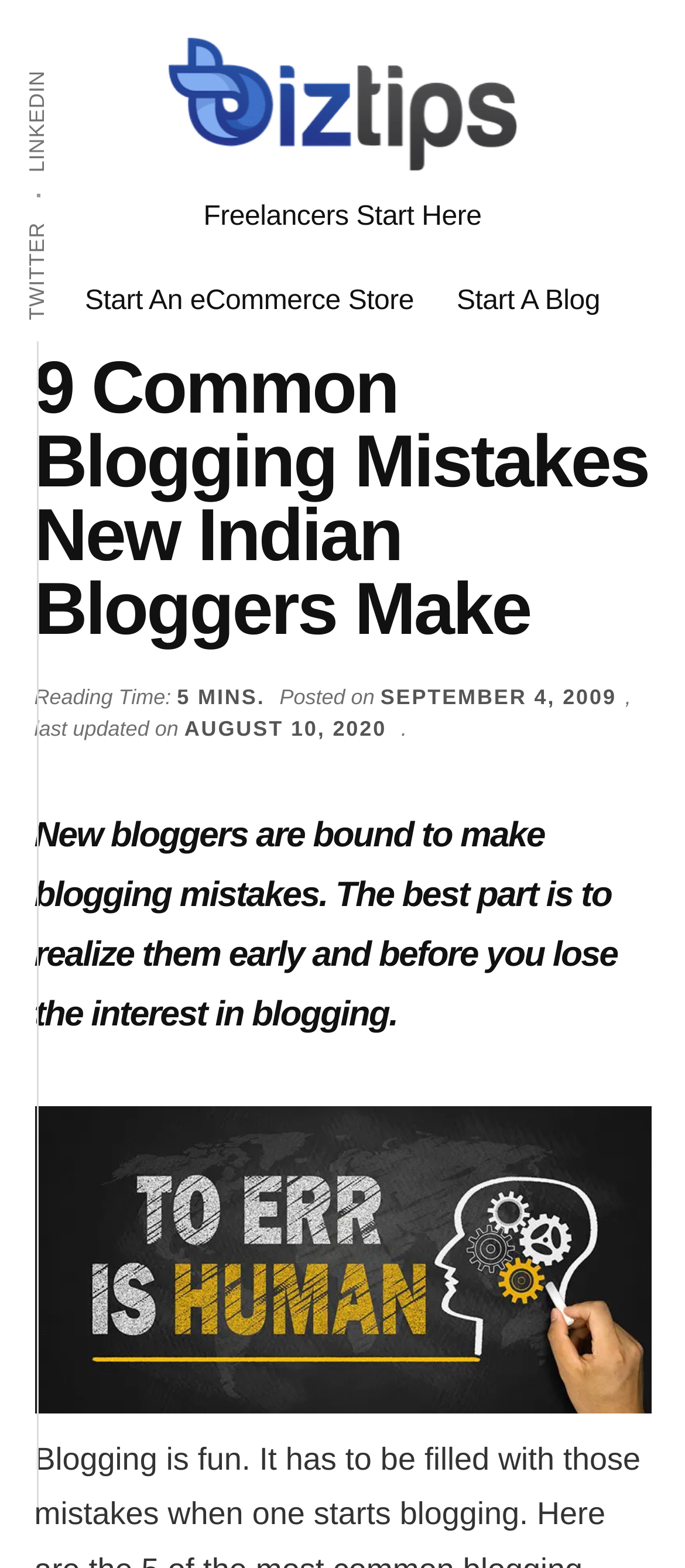Respond to the following query with just one word or a short phrase: 
What is the reading time of the article?

5 MINS